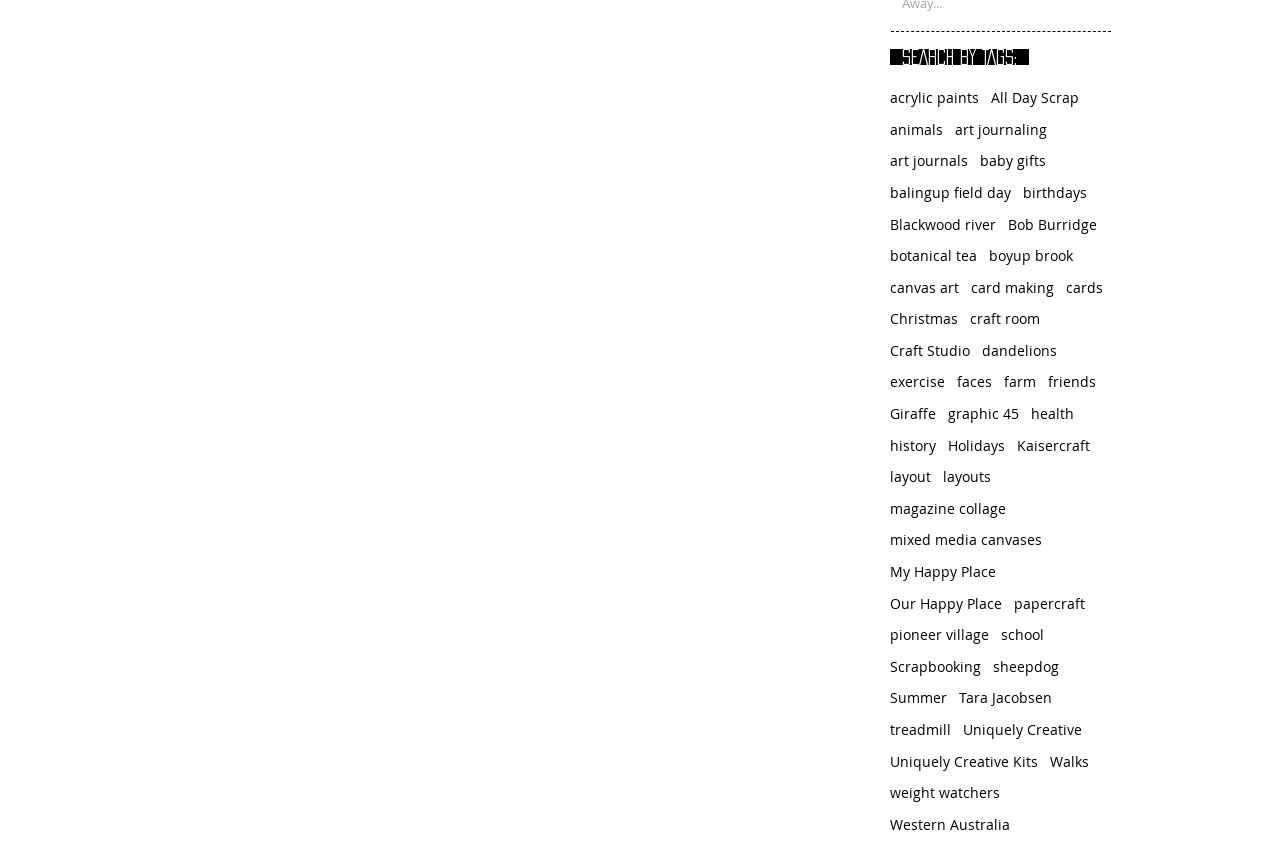Respond with a single word or phrase to the following question:
What is the last link under the 'tags' navigation?

Western Australia